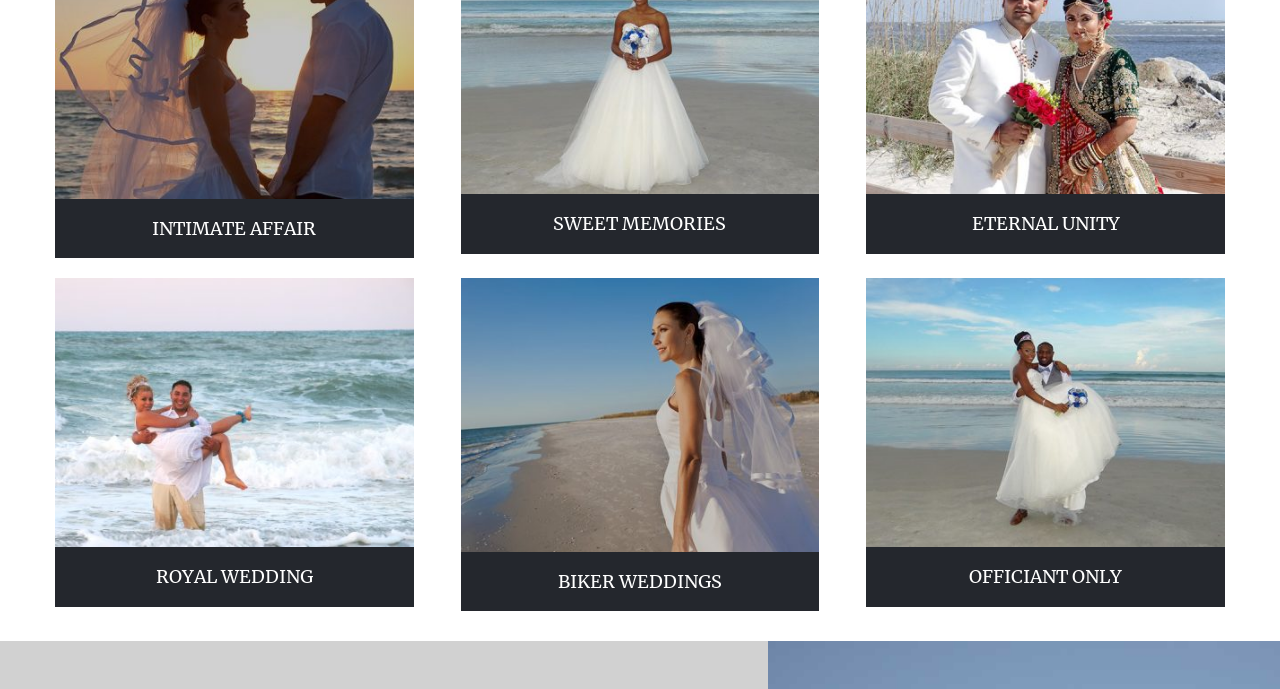How many headings are on this webpage?
Answer the question with just one word or phrase using the image.

5